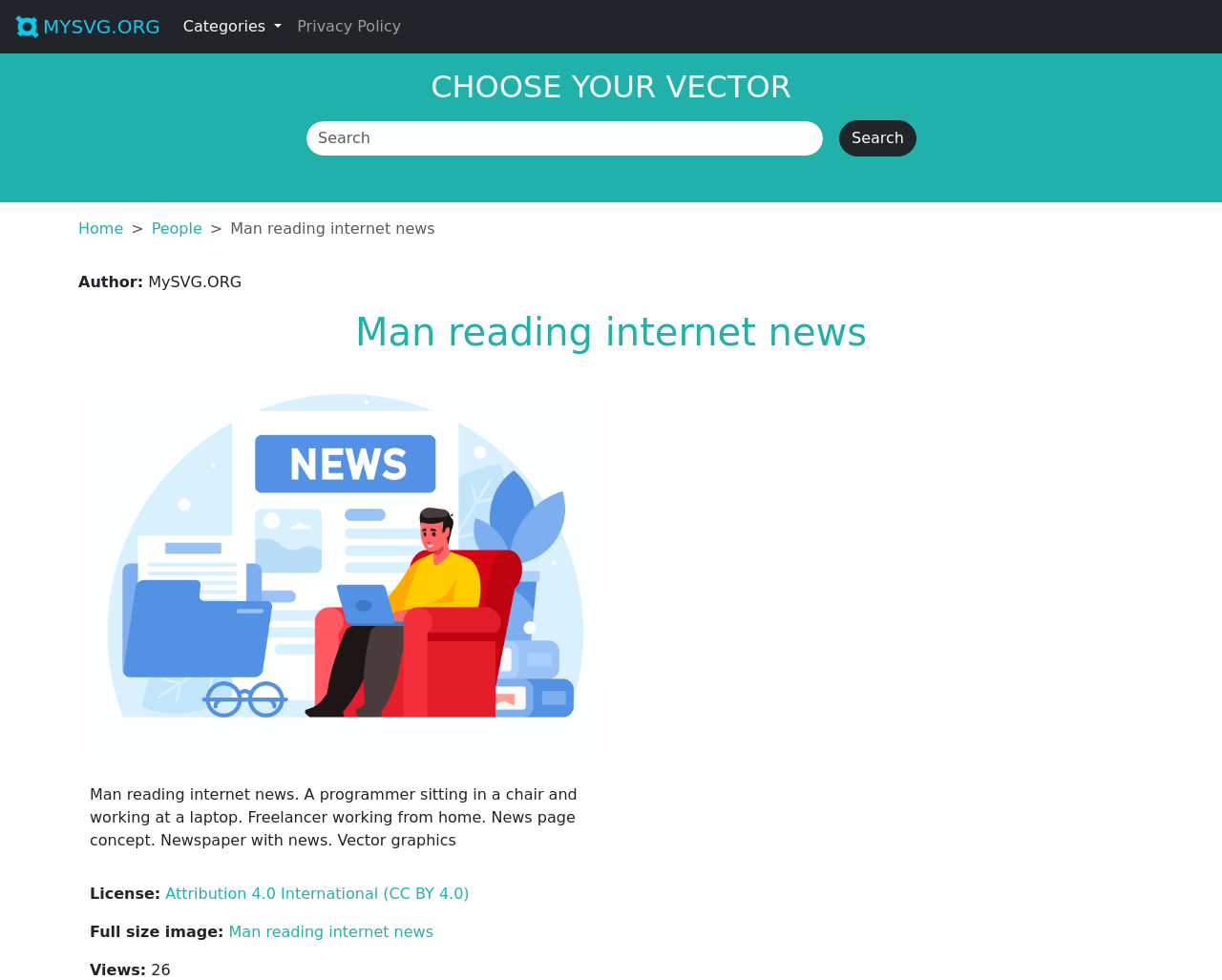Mark the bounding box of the element that matches the following description: "Two Letters to President Biden".

None